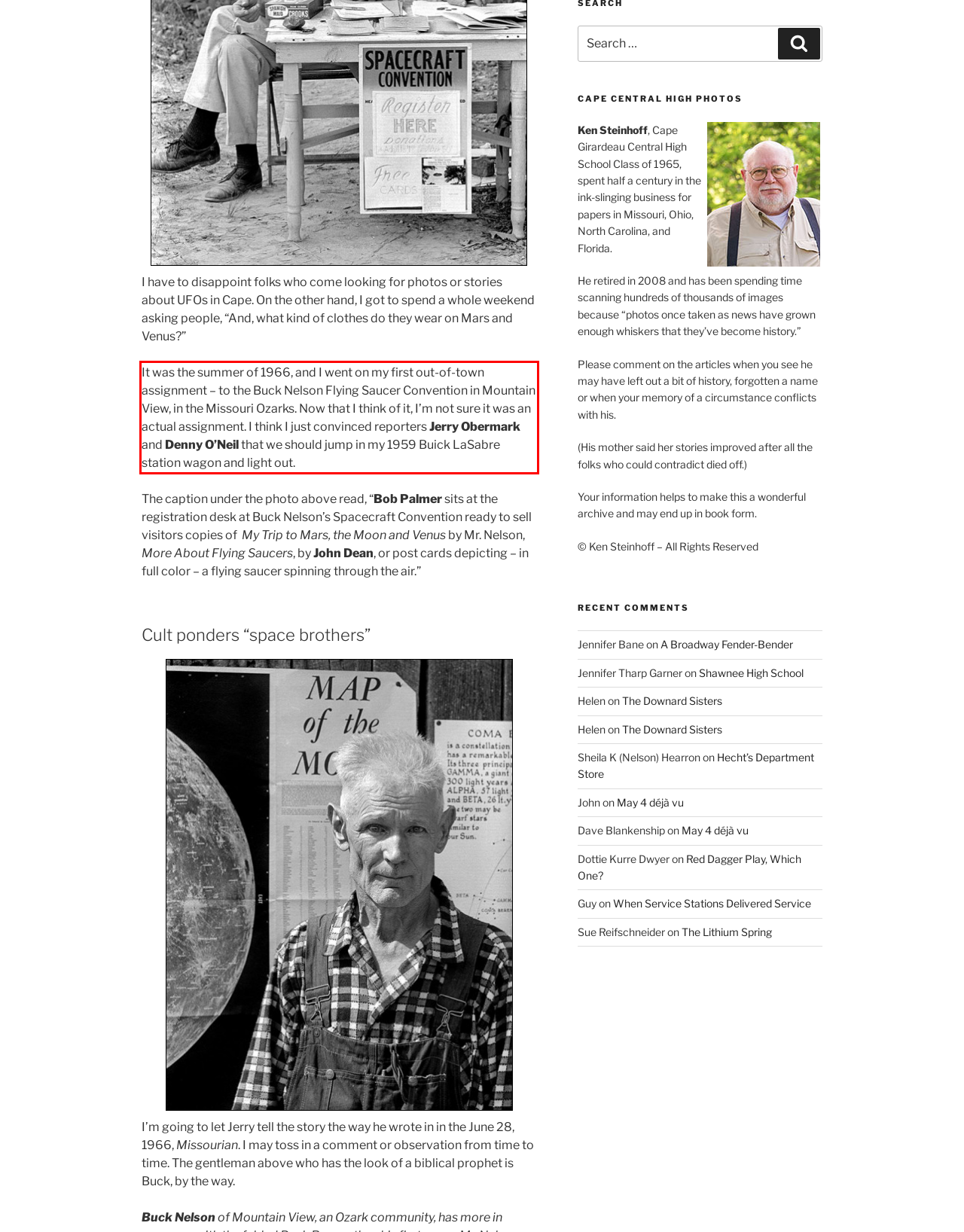Please perform OCR on the UI element surrounded by the red bounding box in the given webpage screenshot and extract its text content.

It was the summer of 1966, and I went on my first out-of-town assignment – to the Buck Nelson Flying Saucer Convention in Mountain View, in the Missouri Ozarks. Now that I think of it, I’m not sure it was an actual assignment. I think I just convinced reporters Jerry Obermark and Denny O’Neil that we should jump in my 1959 Buick LaSabre station wagon and light out.